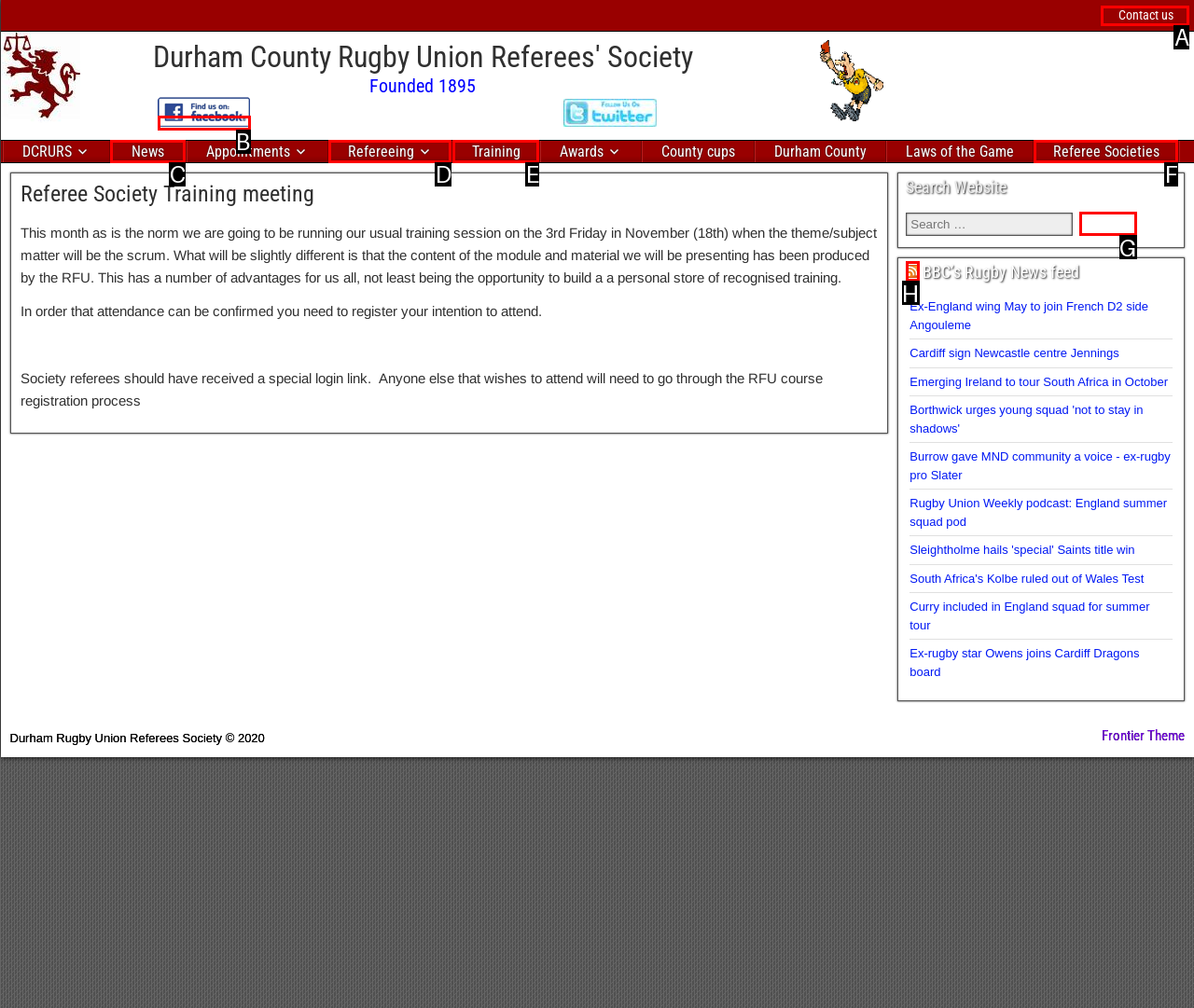Identify the correct lettered option to click in order to perform this task: Click the 'Contact us' link. Respond with the letter.

A